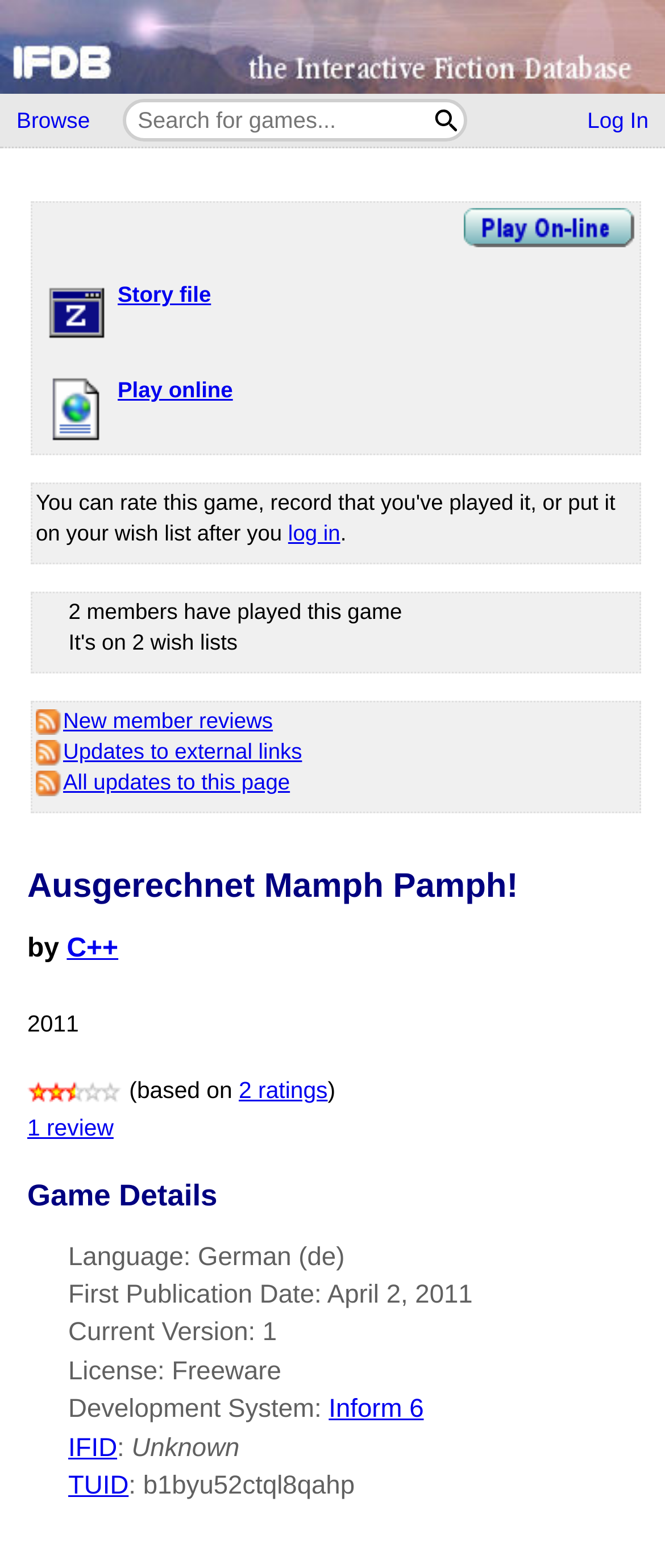Please identify the bounding box coordinates of the element's region that I should click in order to complete the following instruction: "go to the page of admin". The bounding box coordinates consist of four float numbers between 0 and 1, i.e., [left, top, right, bottom].

None